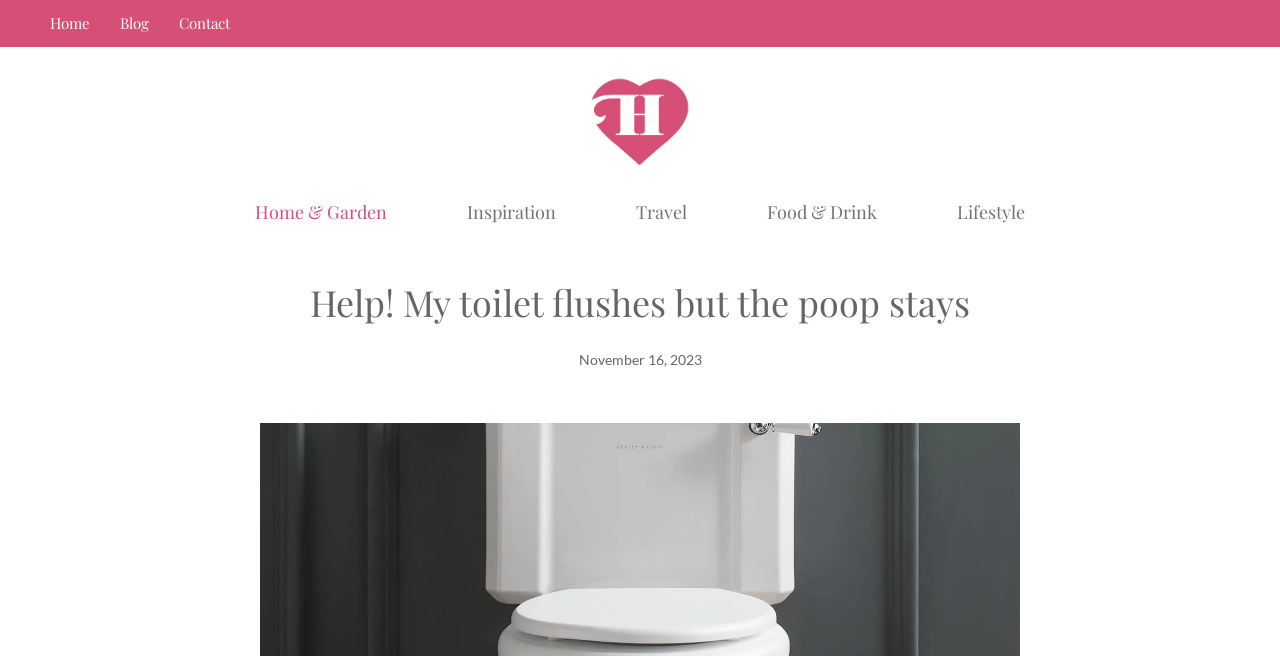Can you find the bounding box coordinates for the element to click on to achieve the instruction: "go to home page"?

[0.039, 0.02, 0.07, 0.05]